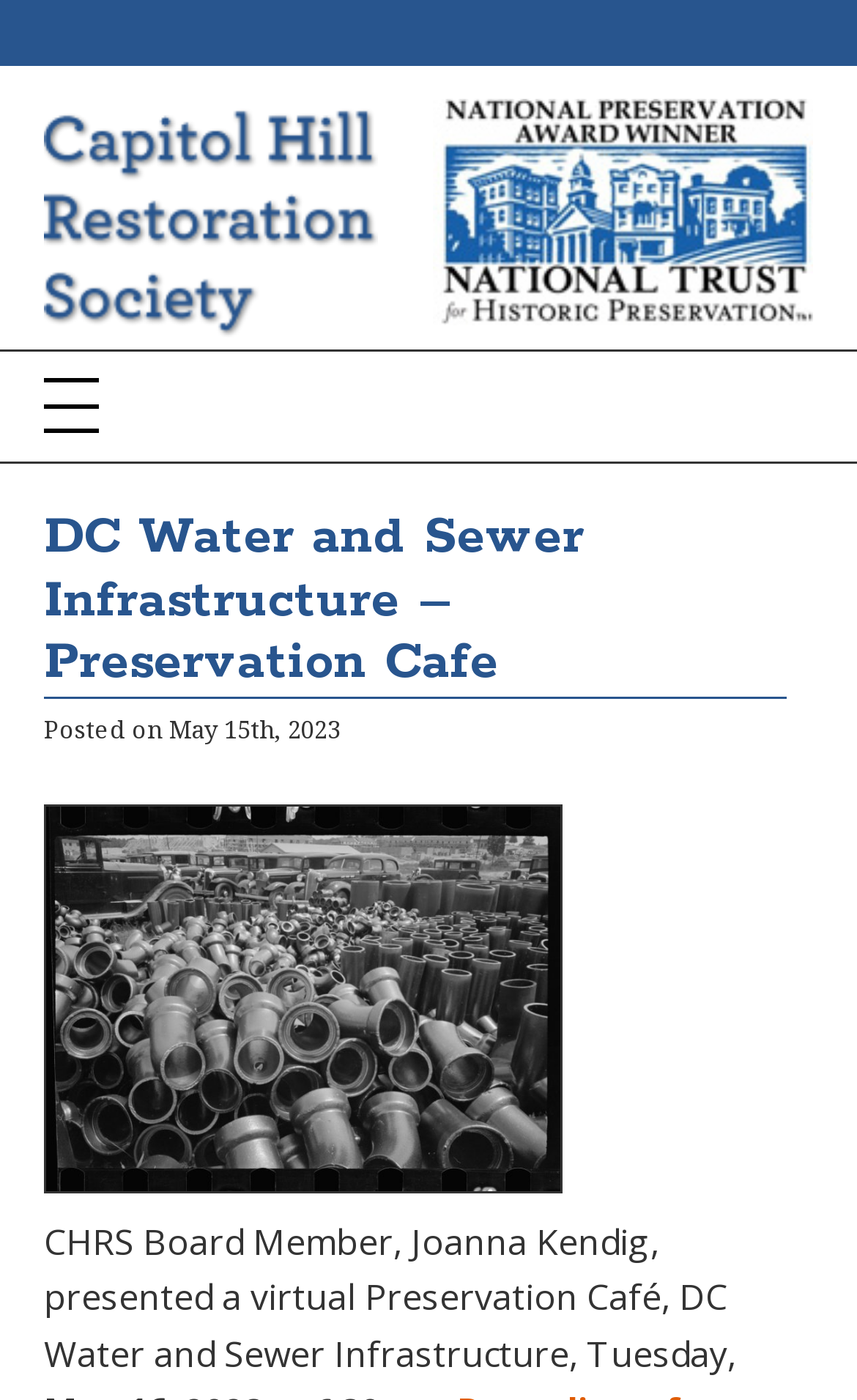When was the Preservation Cafe presented?
Examine the image and provide an in-depth answer to the question.

The date of the Preservation Cafe can be found in the static text element below the topic heading, which is 'Posted on May 15th, 2023'.